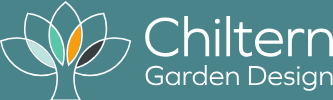What is the background color of the logo?
Please answer the question with as much detail and depth as you can.

The logo features a vibrant color scheme against a teal background, which captures the essence of Chiltern Garden Design's services in creating beautiful garden spaces.